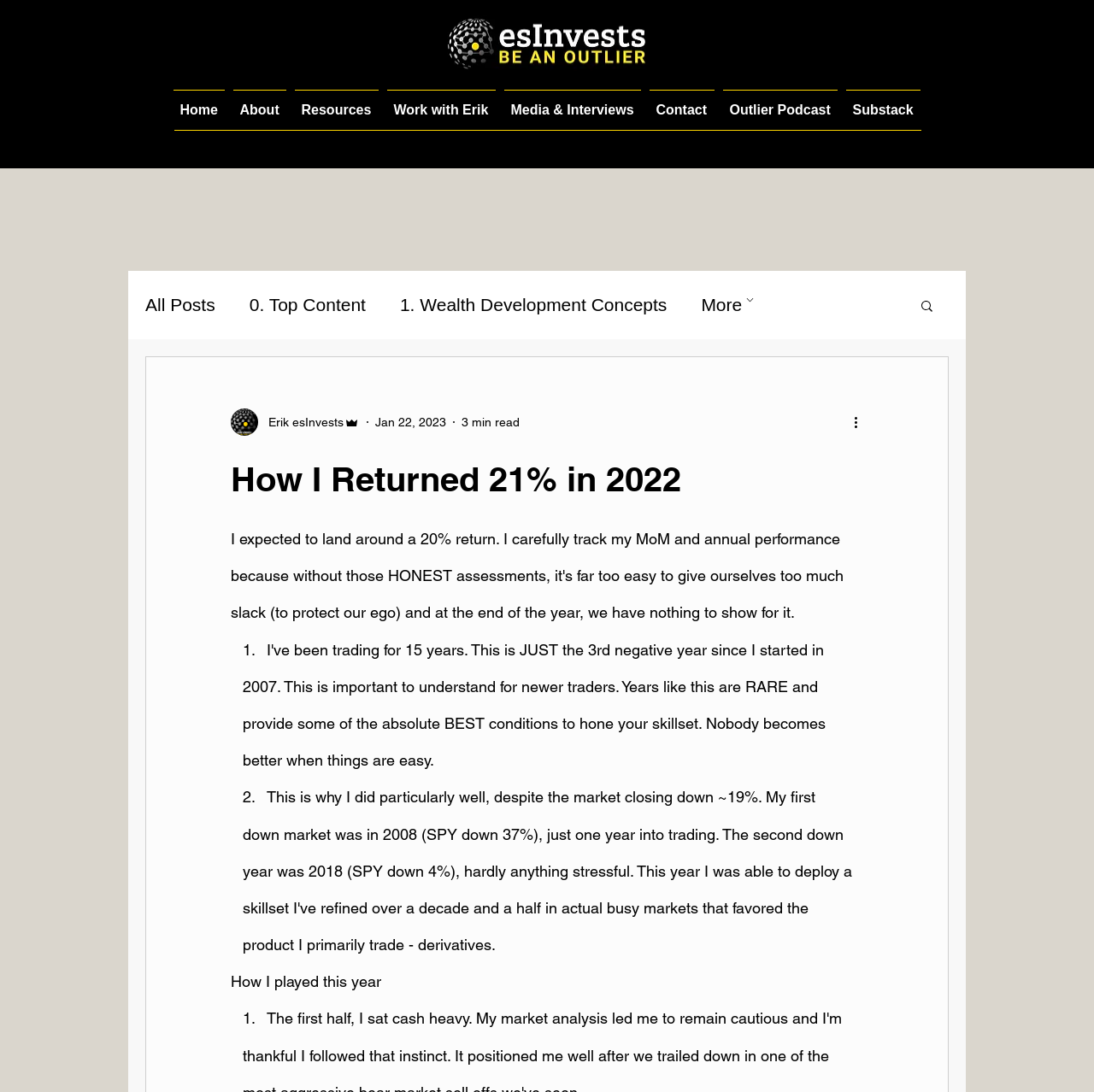Identify the bounding box coordinates of the region that should be clicked to execute the following instruction: "Read articles".

None